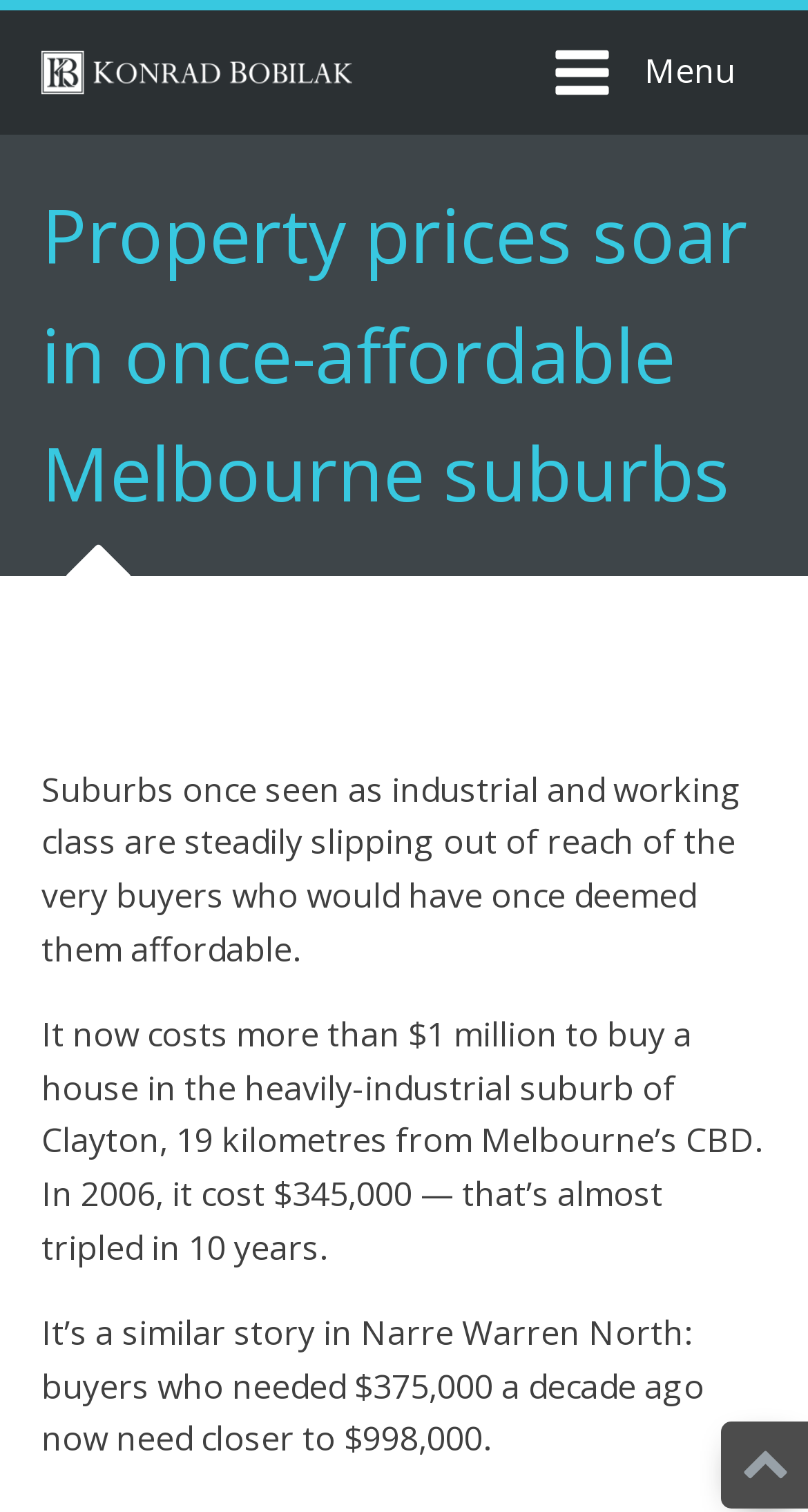Determine the bounding box coordinates for the UI element with the following description: "alt="Konrad Bobilak Logo"". The coordinates should be four float numbers between 0 and 1, represented as [left, top, right, bottom].

[0.051, 0.021, 0.436, 0.075]